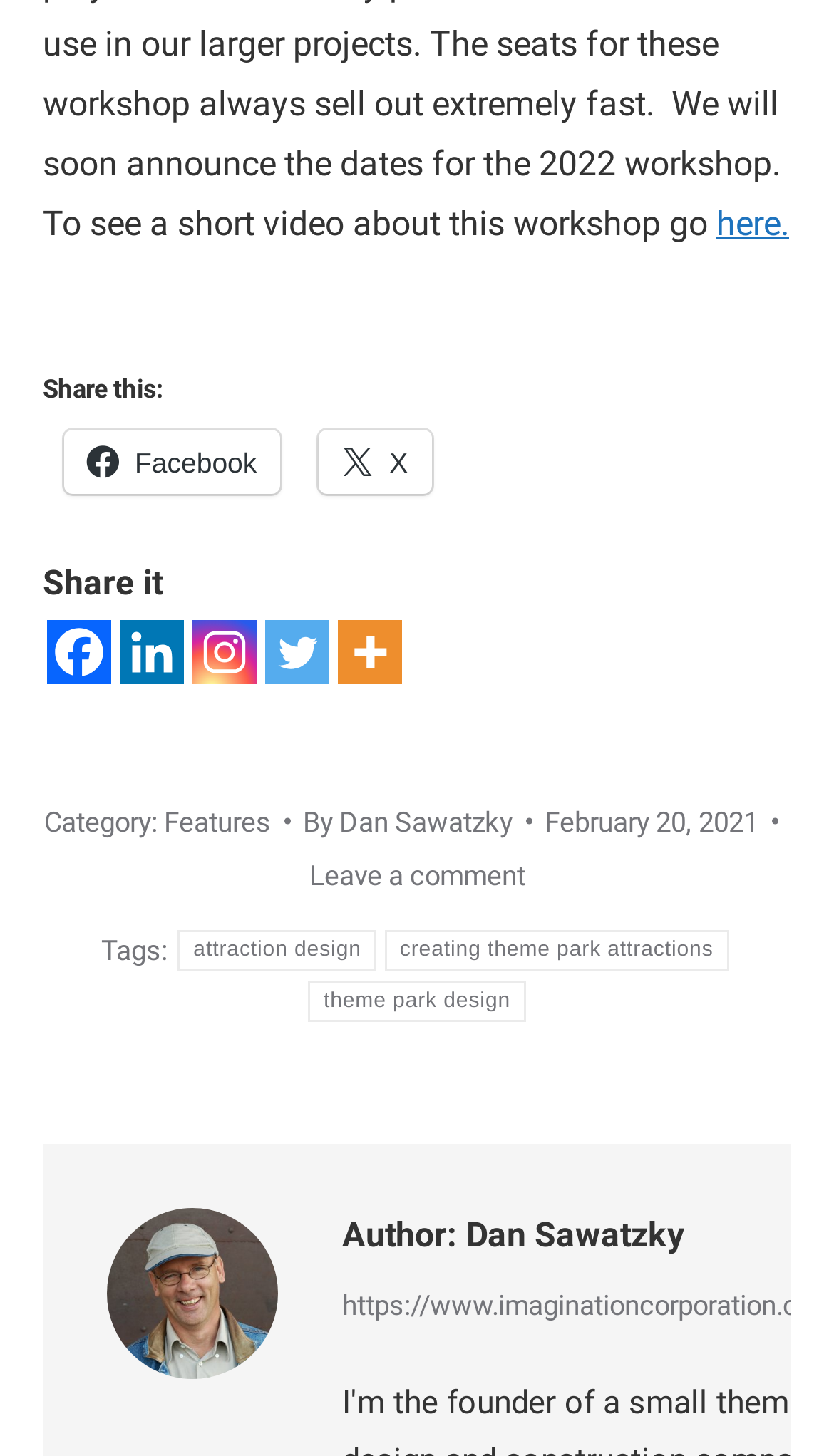What is the category of the article?
Using the image as a reference, give a one-word or short phrase answer.

Features